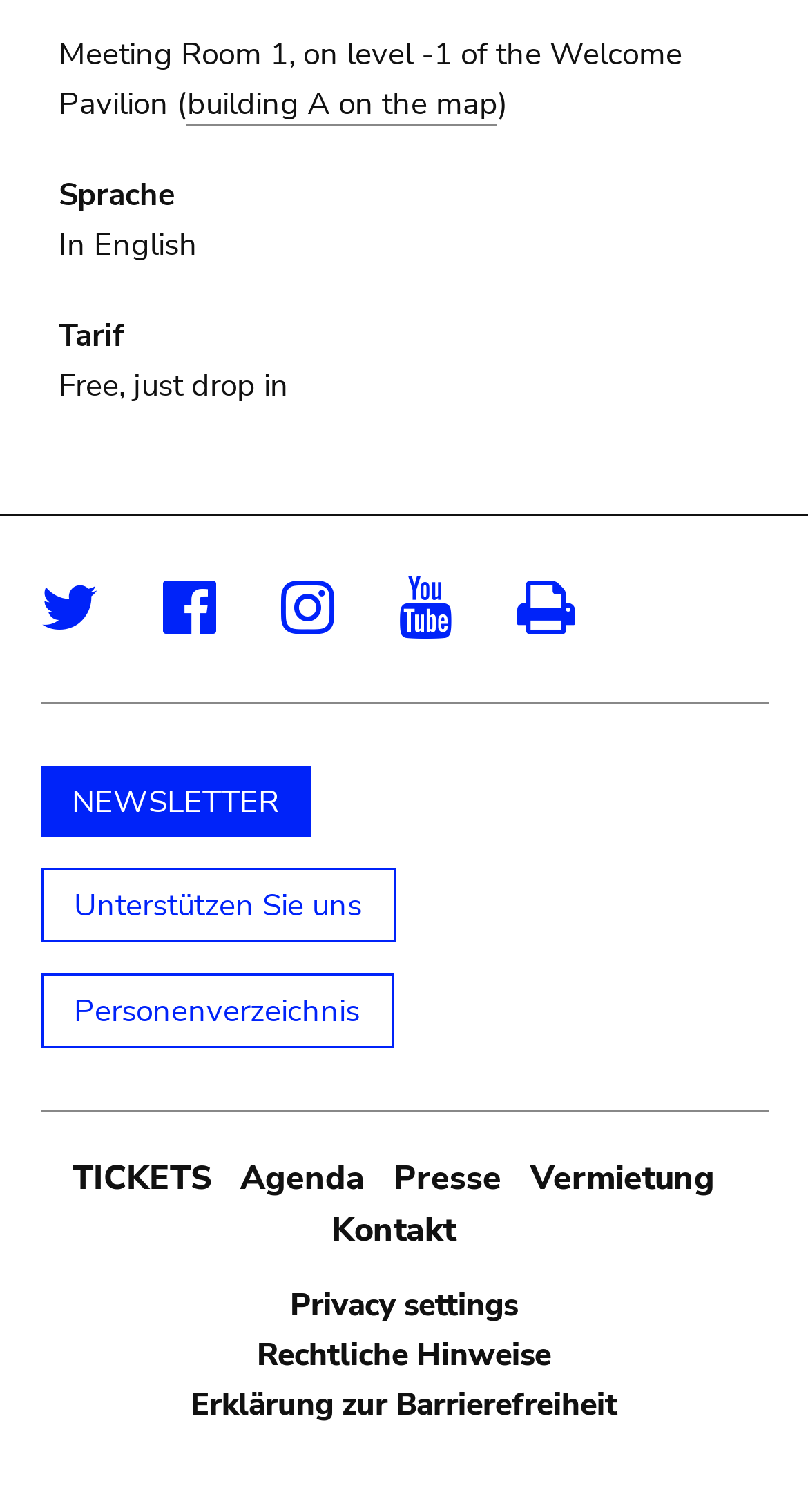Locate the bounding box coordinates of the element's region that should be clicked to carry out the following instruction: "Go to tickets page". The coordinates need to be four float numbers between 0 and 1, i.e., [left, top, right, bottom].

[0.09, 0.764, 0.262, 0.794]